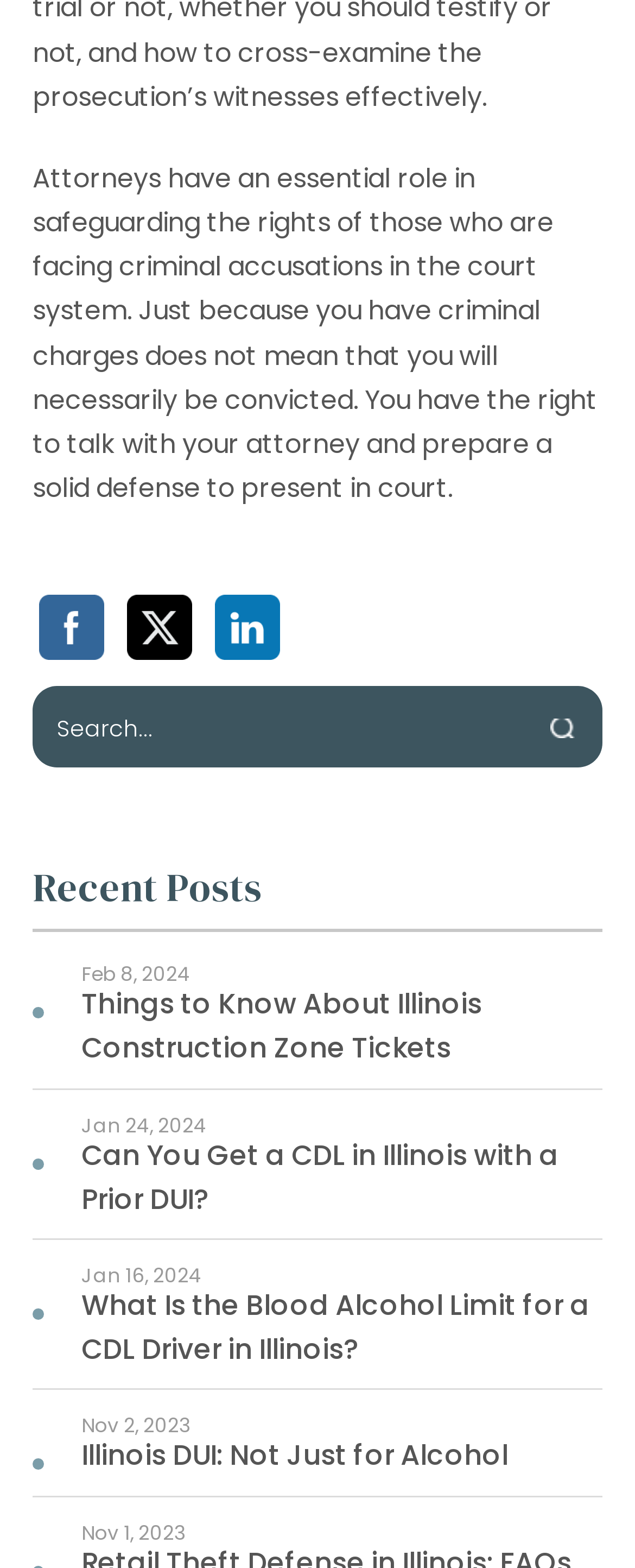How many social media links are there?
Could you answer the question with a detailed and thorough explanation?

I counted the number of social media links by looking at the links with images of Facebook, Twitter, LinkedIn, and an unknown platform (Post on X). There are four social media links in total.